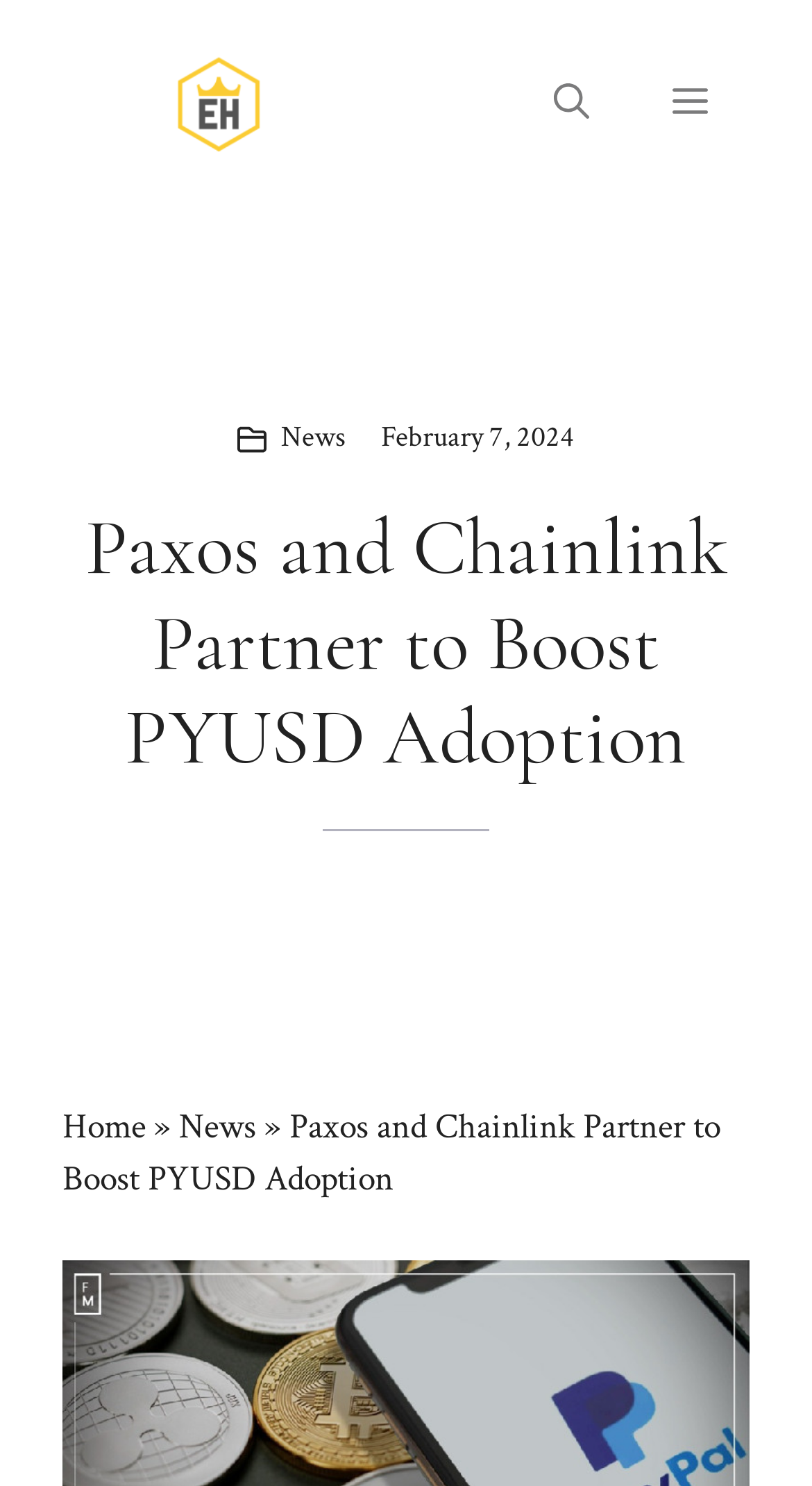Extract the bounding box coordinates for the UI element described by the text: "News". The coordinates should be in the form of [left, top, right, bottom] with values between 0 and 1.

[0.221, 0.743, 0.315, 0.774]